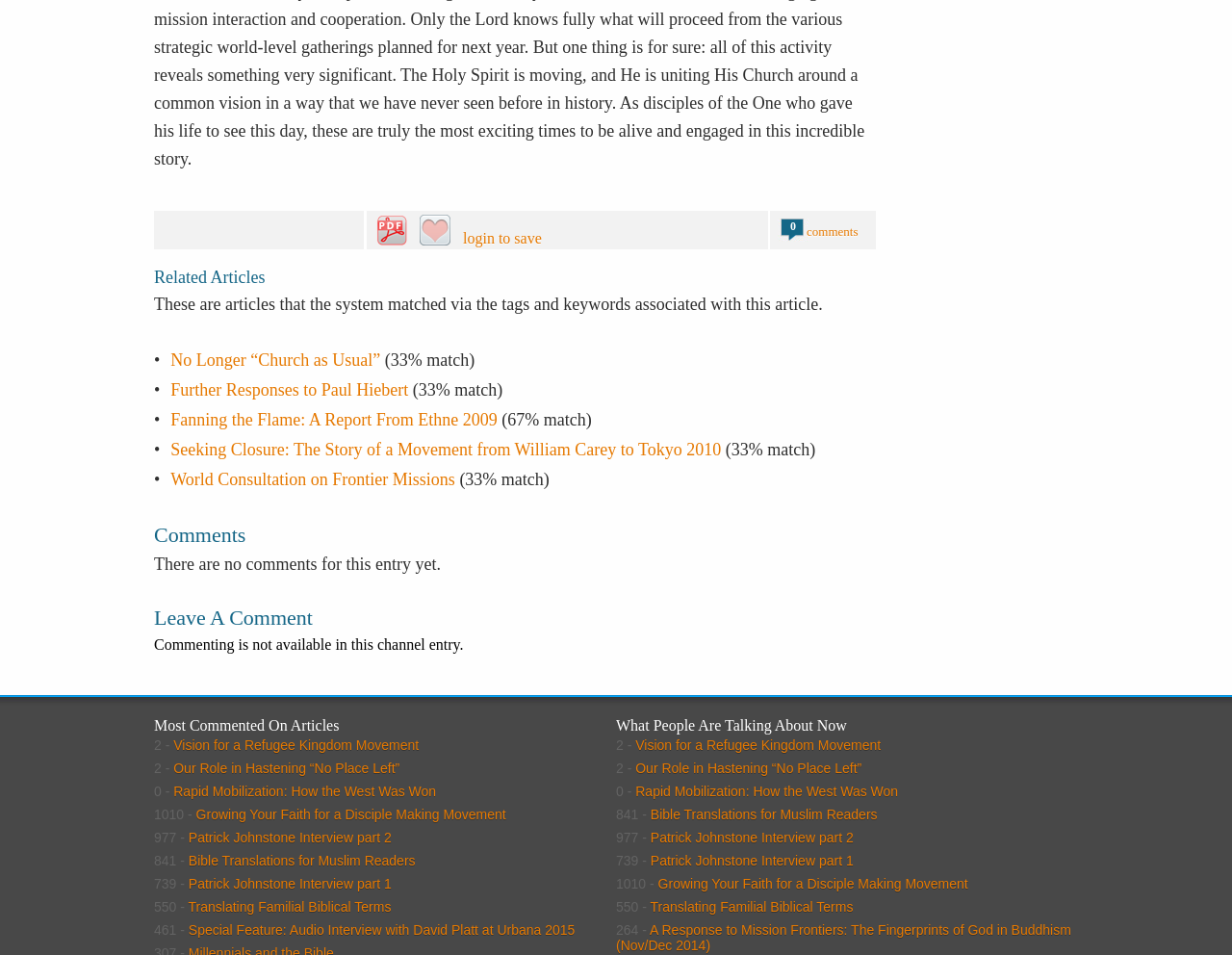Given the description Patrick Johnstone Interview part 1, predict the bounding box coordinates of the UI element. Ensure the coordinates are in the format (top-left x, top-left y, bottom-right x, bottom-right y) and all values are between 0 and 1.

[0.528, 0.893, 0.693, 0.909]